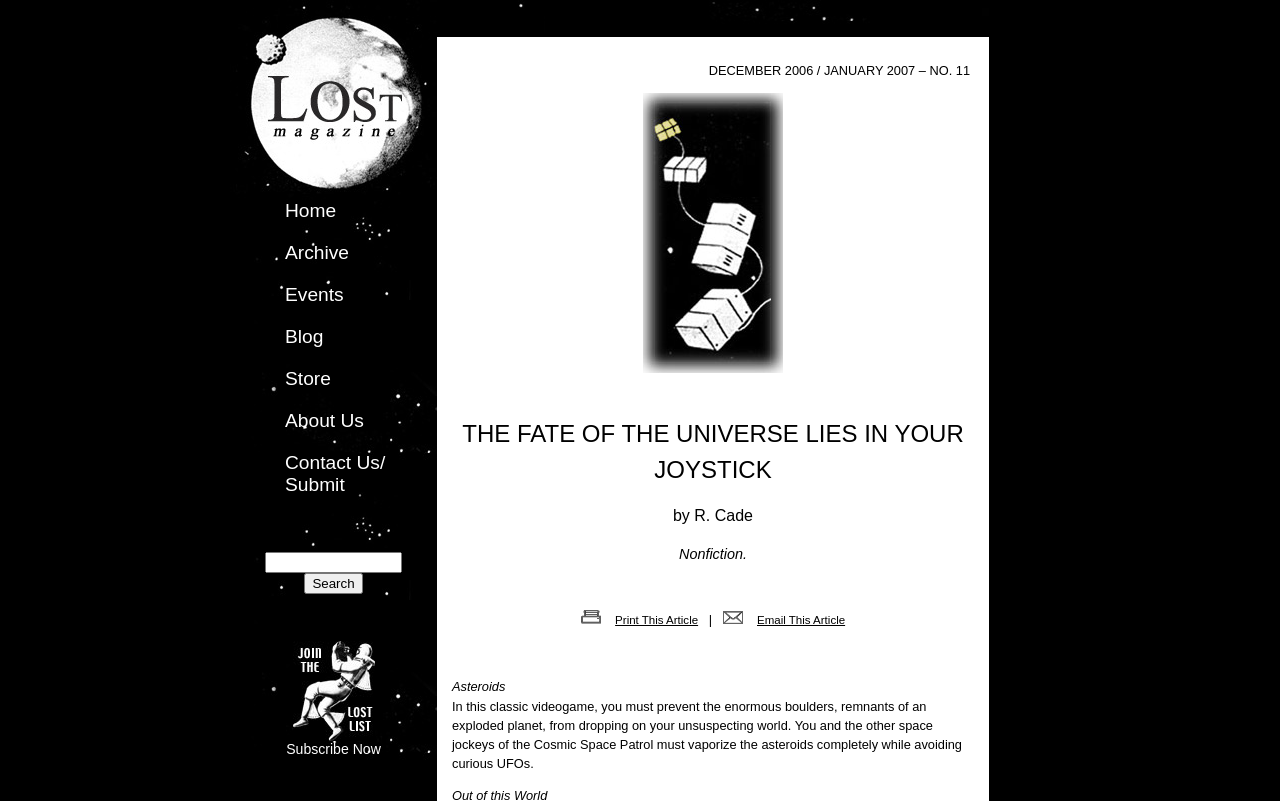Using the provided element description: "Print This Article", identify the bounding box coordinates. The coordinates should be four floats between 0 and 1 in the order [left, top, right, bottom].

[0.481, 0.767, 0.545, 0.782]